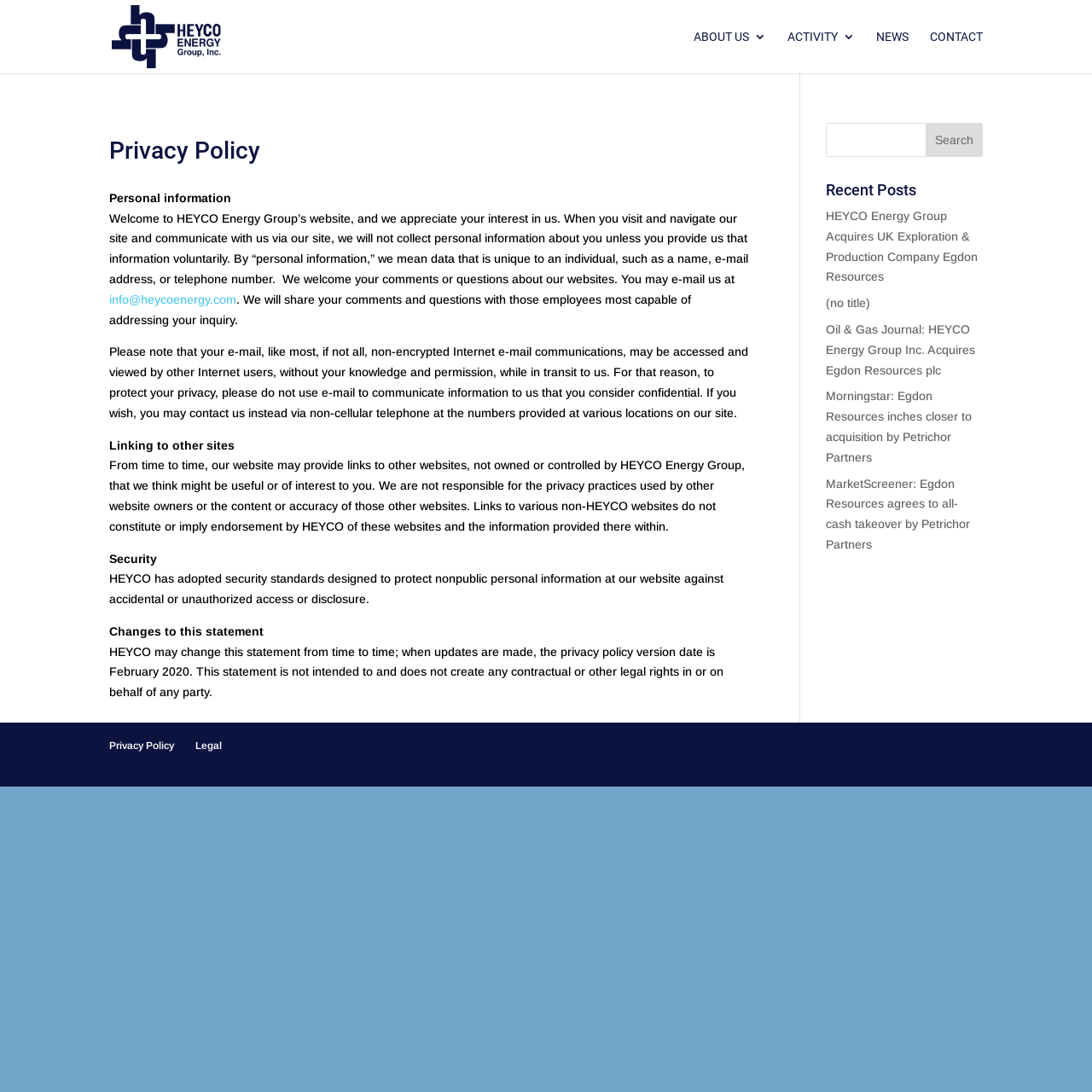Detail the various sections and features present on the webpage.

The webpage is about the Privacy Policy of HEYCO Energy Group. At the top left, there is a logo of HEYCO Energy Group, accompanied by a link to the company's website. Below the logo, there are four navigation links: "ABOUT US 3", "ACTIVITY 3", "NEWS", and "CONTACT", aligned horizontally.

The main content of the page is an article about the Privacy Policy, which is divided into several sections. The first section is headed by "Privacy Policy" and explains that the company will not collect personal information unless provided voluntarily. The section also provides an email address, info@heycoenergy.com, for users to contact the company.

The next sections discuss how emails may be accessed by other internet users while in transit, and advises users not to send confidential information via email. There is also a section about linking to other websites, stating that the company is not responsible for the privacy practices of other websites.

Further down, there are sections about security, changes to the privacy statement, and a notice that the statement is not intended to create any contractual or legal rights.

On the right side of the page, there is a search bar with a "Search" button. Below the search bar, there is a heading "Recent Posts" followed by four links to news articles related to HEYCO Energy Group.

At the bottom of the page, there are two links: "Privacy Policy" and "Legal", which are likely part of the website's footer.